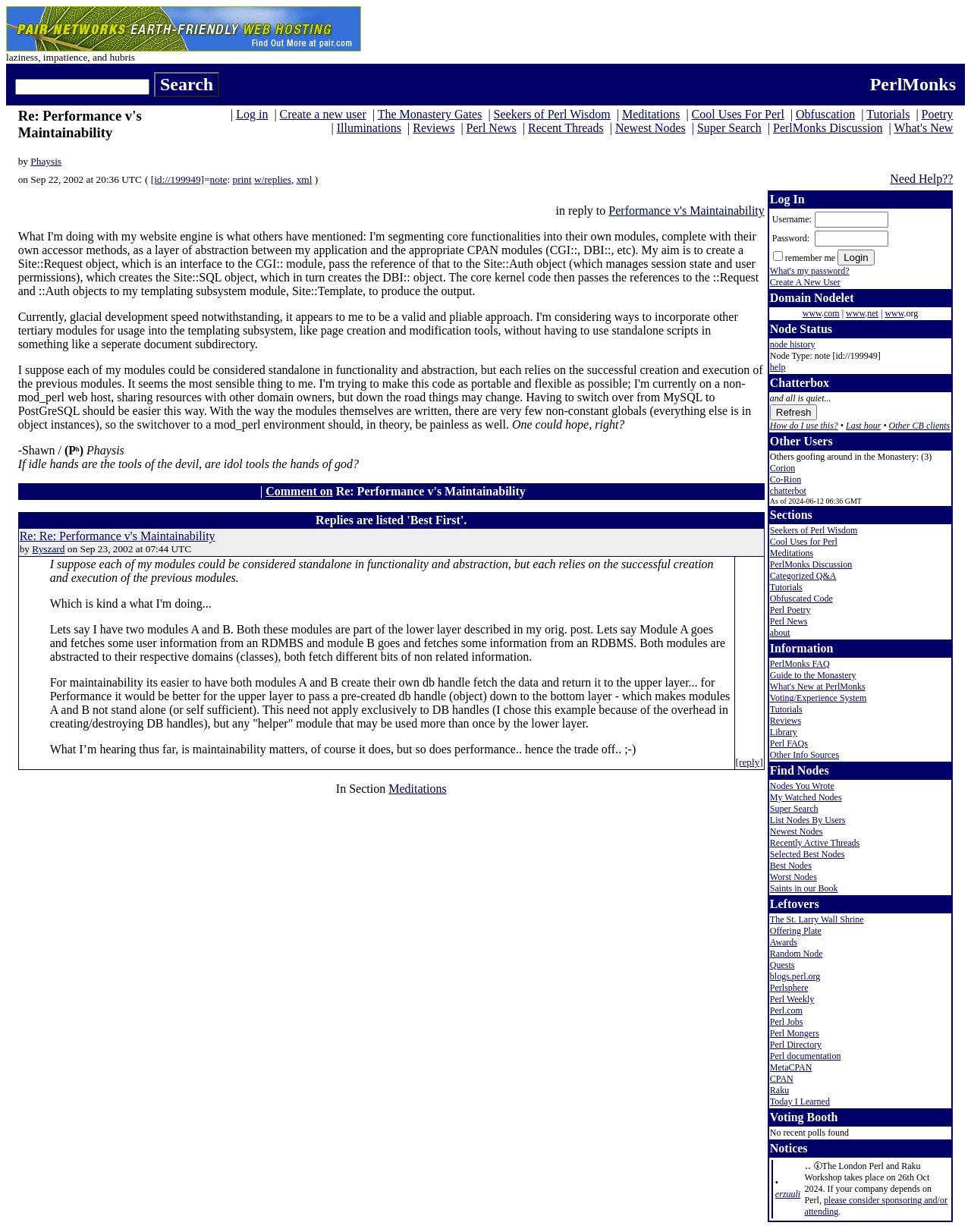Can you find the bounding box coordinates of the area I should click to execute the following instruction: "Log in"?

[0.243, 0.087, 0.276, 0.098]